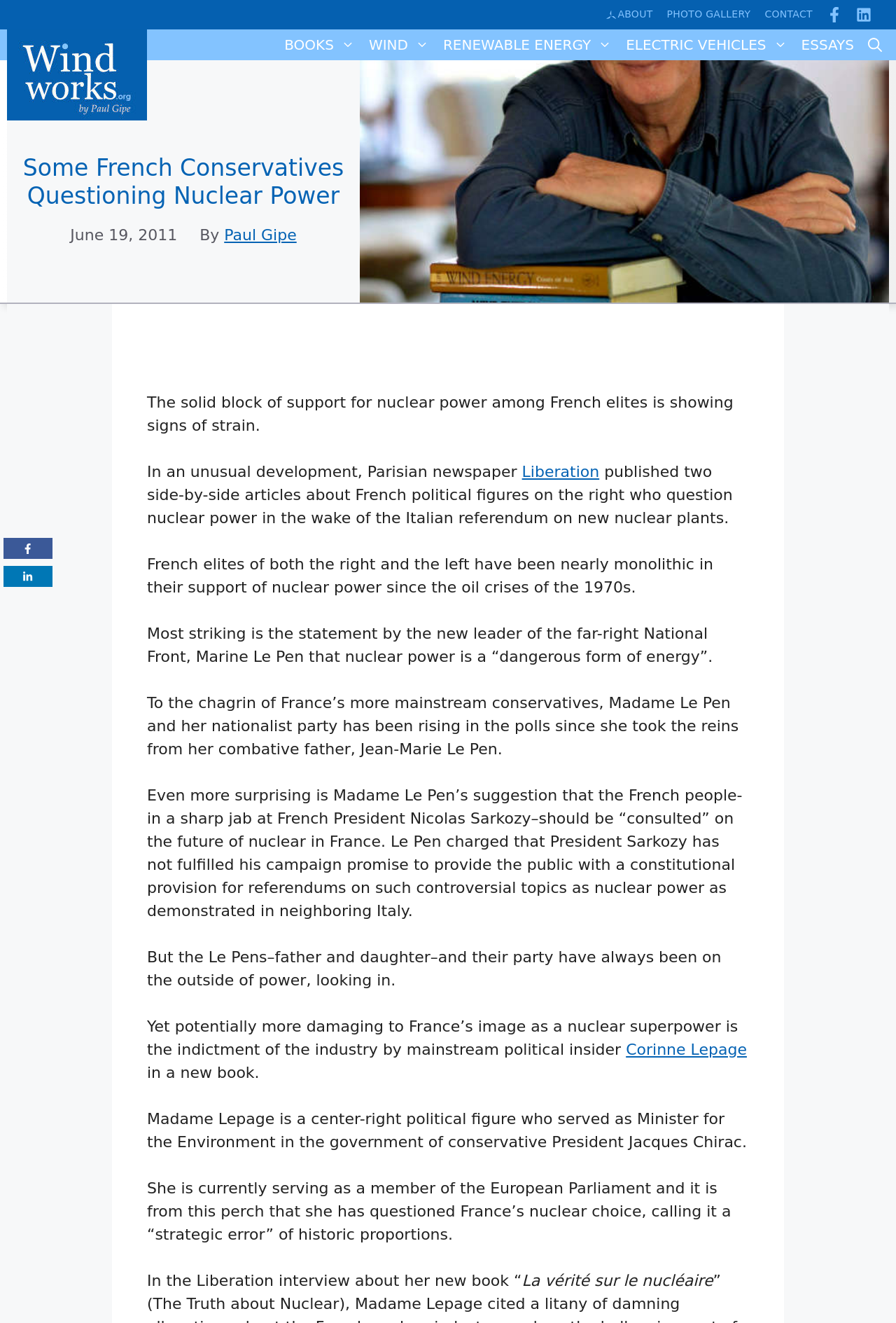Write a detailed summary of the webpage, including text, images, and layout.

The webpage appears to be an article about French conservatives questioning nuclear power. At the top, there is a navigation bar with links to "ABOUT", "PHOTO GALLERY", "CONTACT", and other pages. Below the navigation bar, there is a heading that reads "Some French Conservatives Questioning Nuclear Power". 

To the left of the heading, there is an image with the text "WIND WORKS". Below the heading, there is a time stamp indicating the article was published on June 19, 2011. The author of the article is Paul Gipe. 

The main content of the article is a block of text that discusses how French elites, including those on the right, are starting to question nuclear power. The article mentions Marine Le Pen, the leader of the far-right National Front, who has stated that nuclear power is a "dangerous form of energy". It also mentions Corinne Lepage, a center-right political figure, who has written a book questioning France's nuclear choice. 

On the left side of the page, there are links to social media platforms, including Facebook and LinkedIn, each accompanied by a small image. At the top right corner of the page, there is a primary navigation menu with links to "BOOKS", "WIND", "RENEWABLE ENERGY", "ELECTRIC VEHICLES", and "ESSAYS".